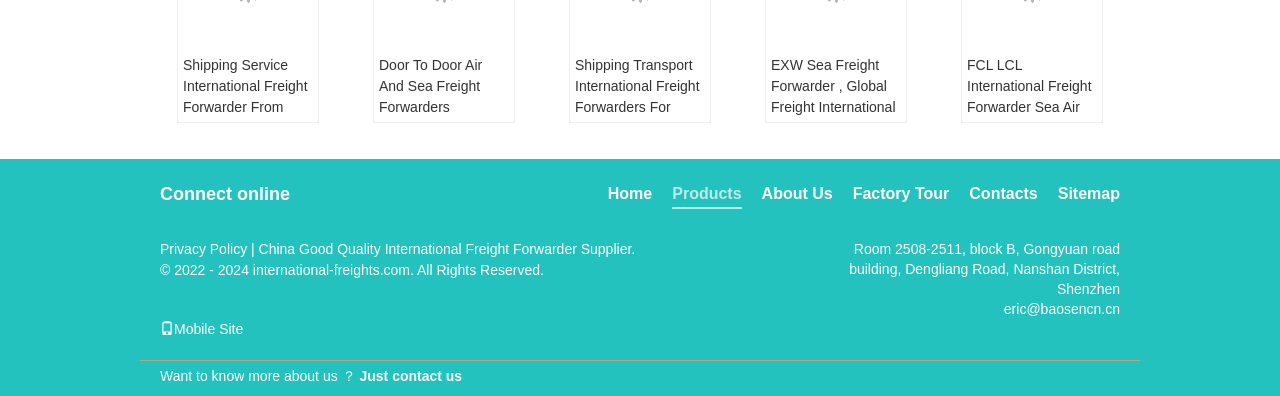Please find the bounding box coordinates of the element that you should click to achieve the following instruction: "Click on the link to activate Bally Sports". The coordinates should be presented as four float numbers between 0 and 1: [left, top, right, bottom].

None